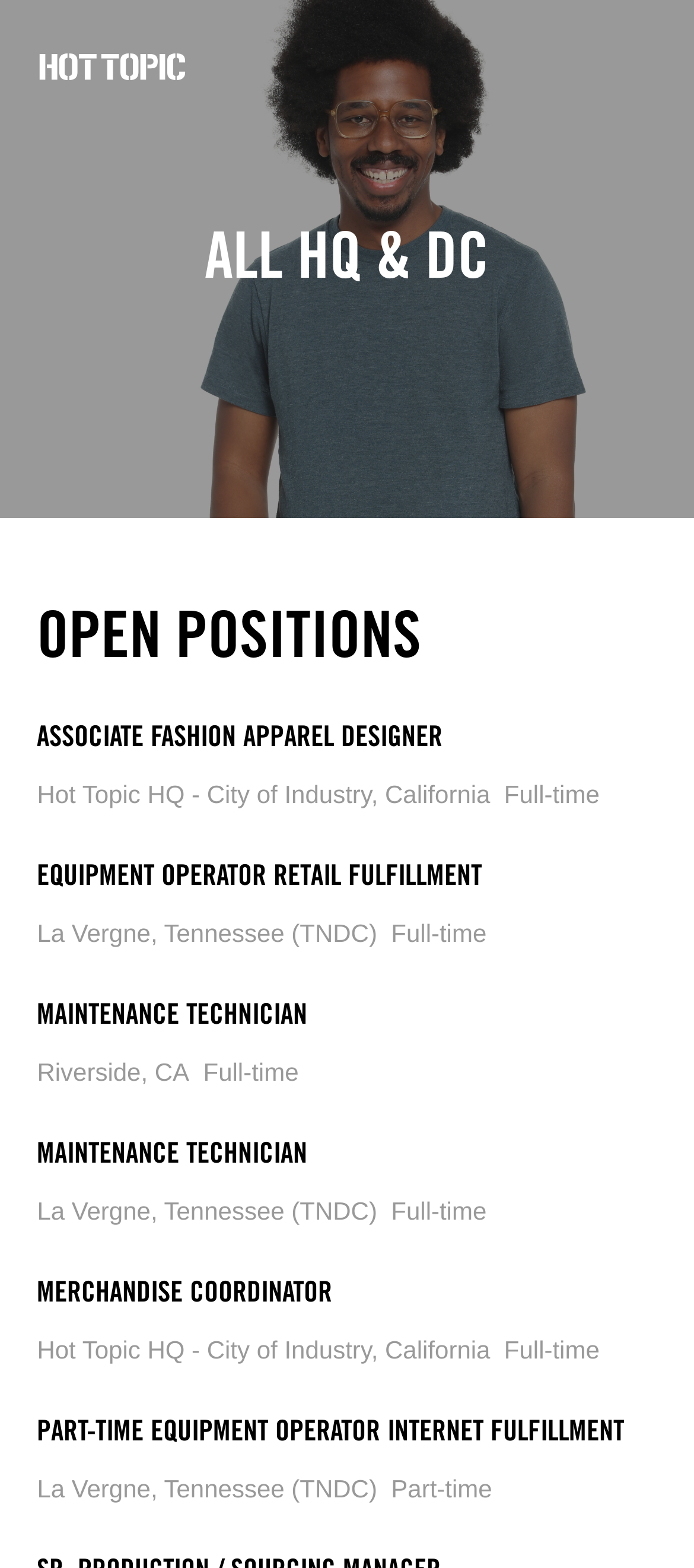How many job positions are listed?
Please provide a comprehensive answer based on the details in the screenshot.

I counted the number of links with job titles, such as 'ASSOCIATE FASHION APPAREL DESIGNER', 'EQUIPMENT OPERATOR RETAIL FULFILLMENT', and so on. There are 9 links with job titles.